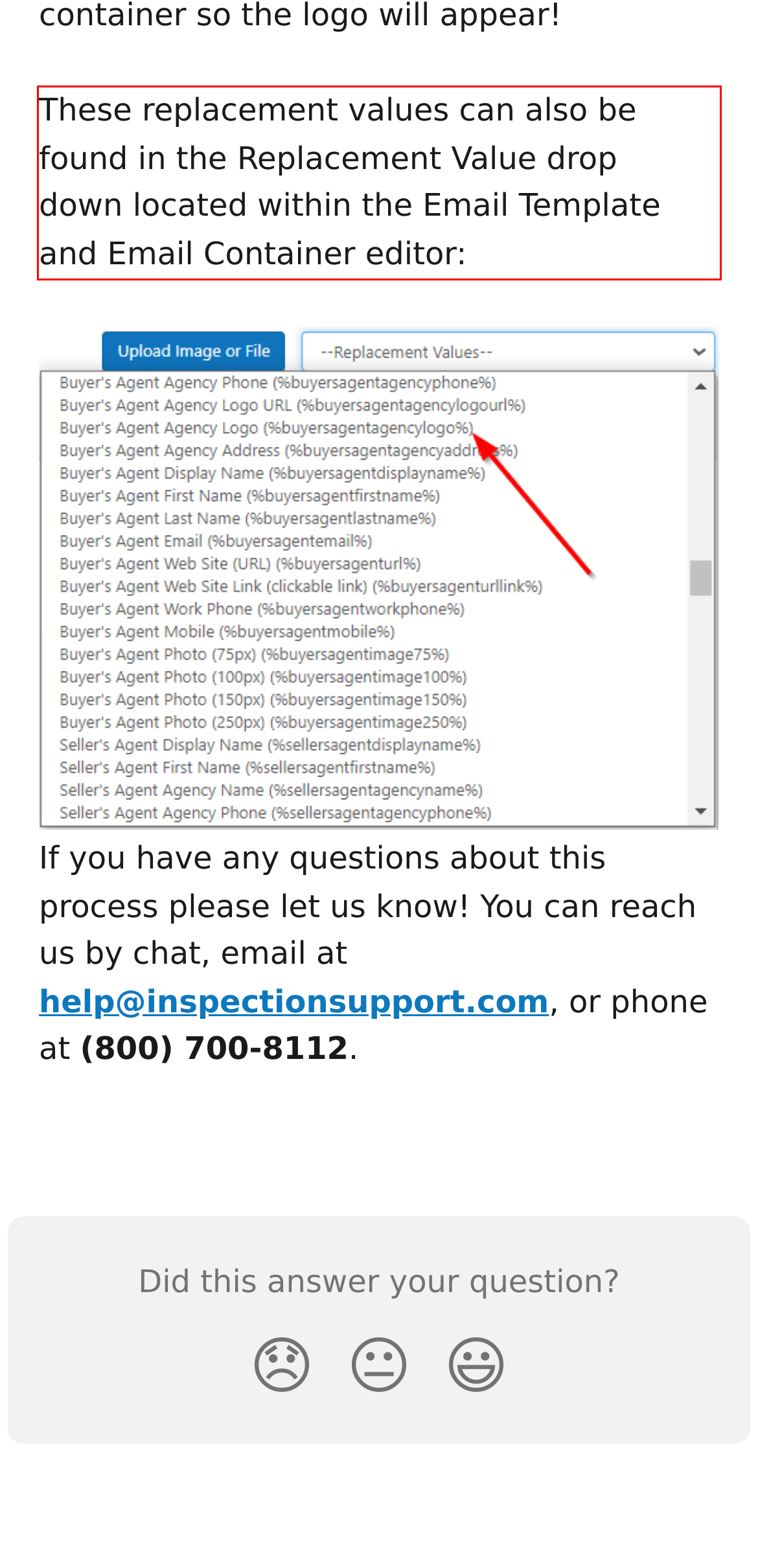Within the screenshot of the webpage, there is a red rectangle. Please recognize and generate the text content inside this red bounding box.

These replacement values can also be found in the Replacement Value drop down located within the Email Template and Email Container editor: